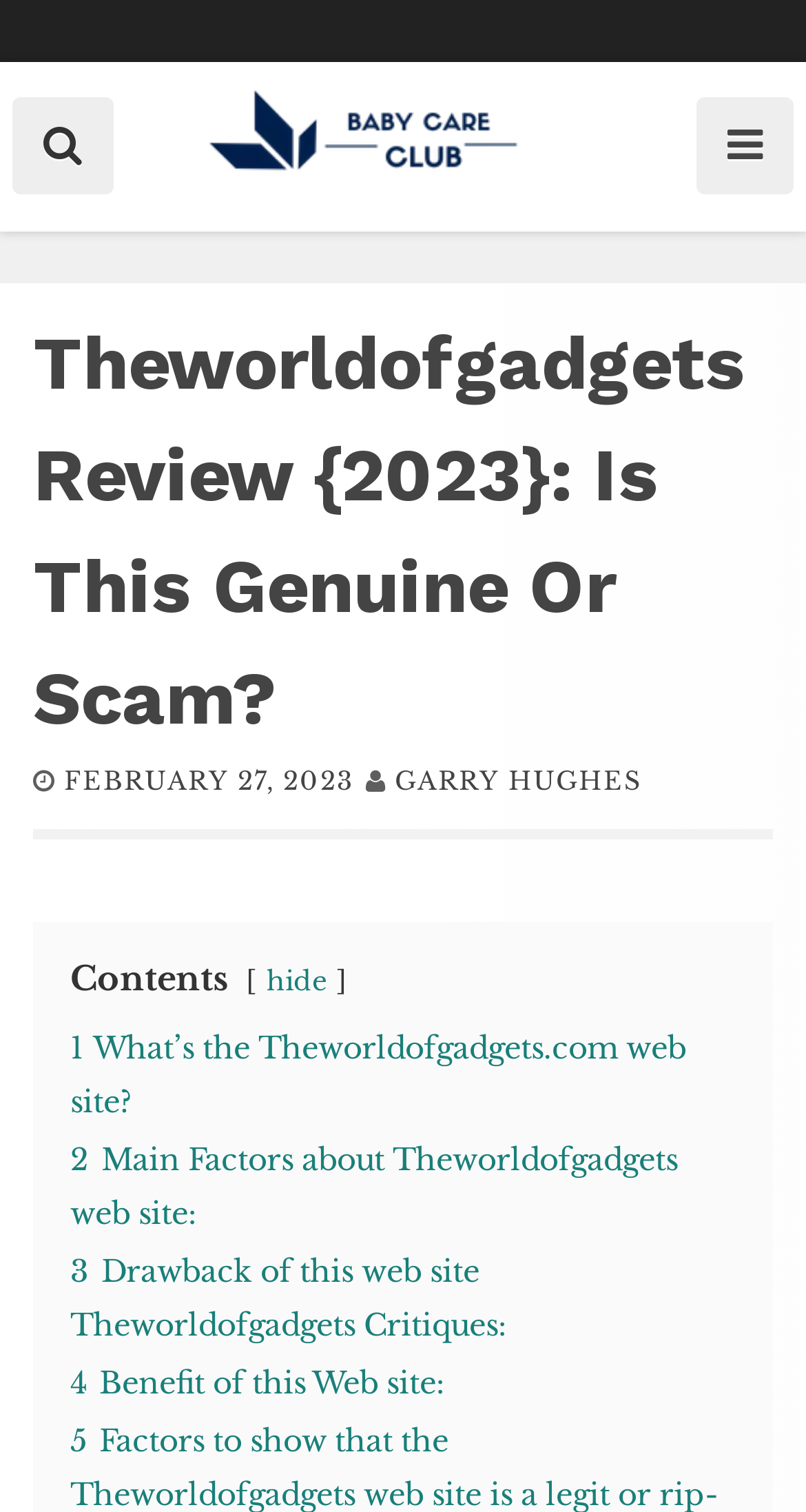Can you extract the headline from the webpage for me?

Theworldofgadgets Review {2023}: Is This Genuine Or Scam?